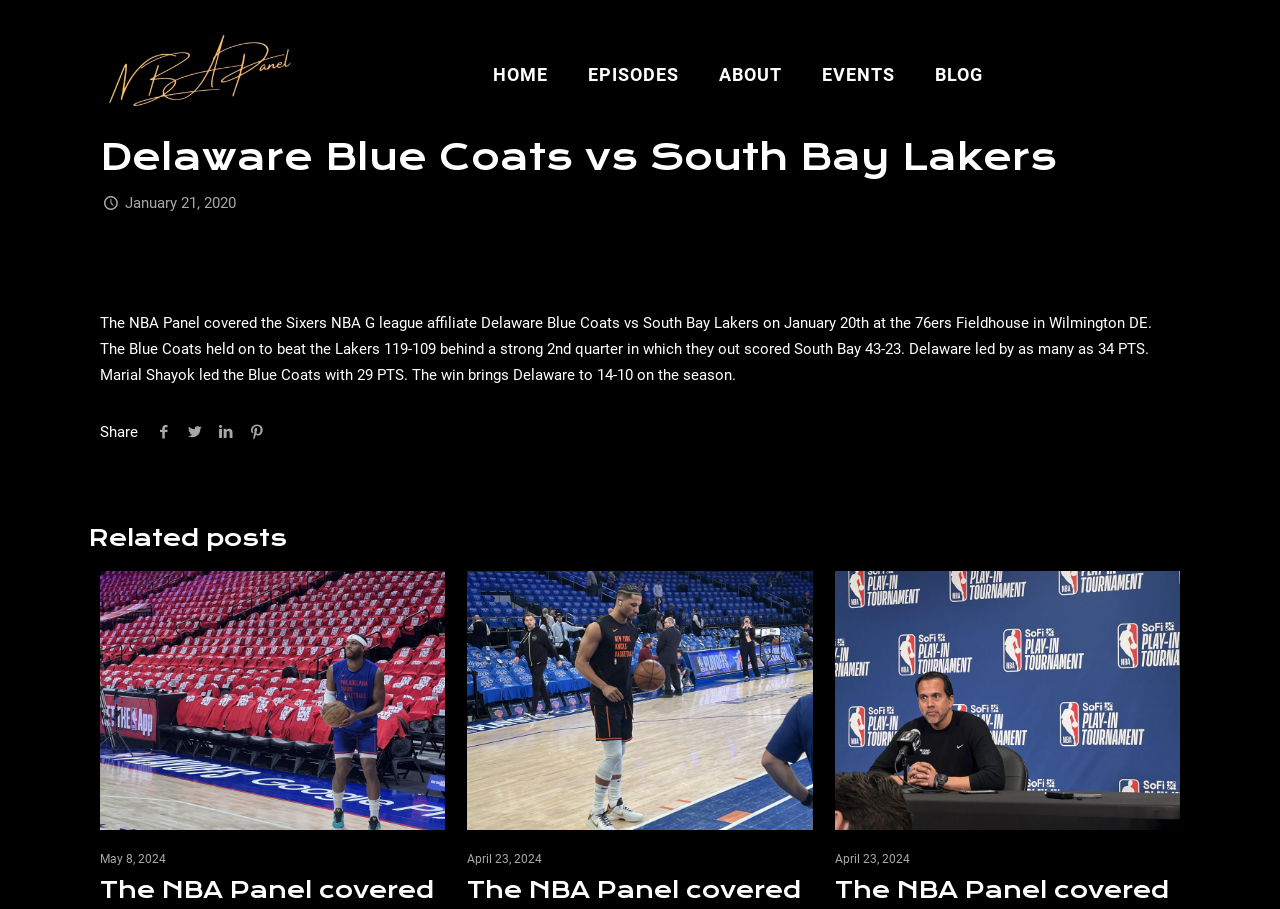How many points did Marial Shayok score in the game?
Provide a comprehensive and detailed answer to the question.

I found the number of points scored by Marial Shayok by reading the text that describes the game. The text mentions that Marial Shayok led the Blue Coats with 29 points.